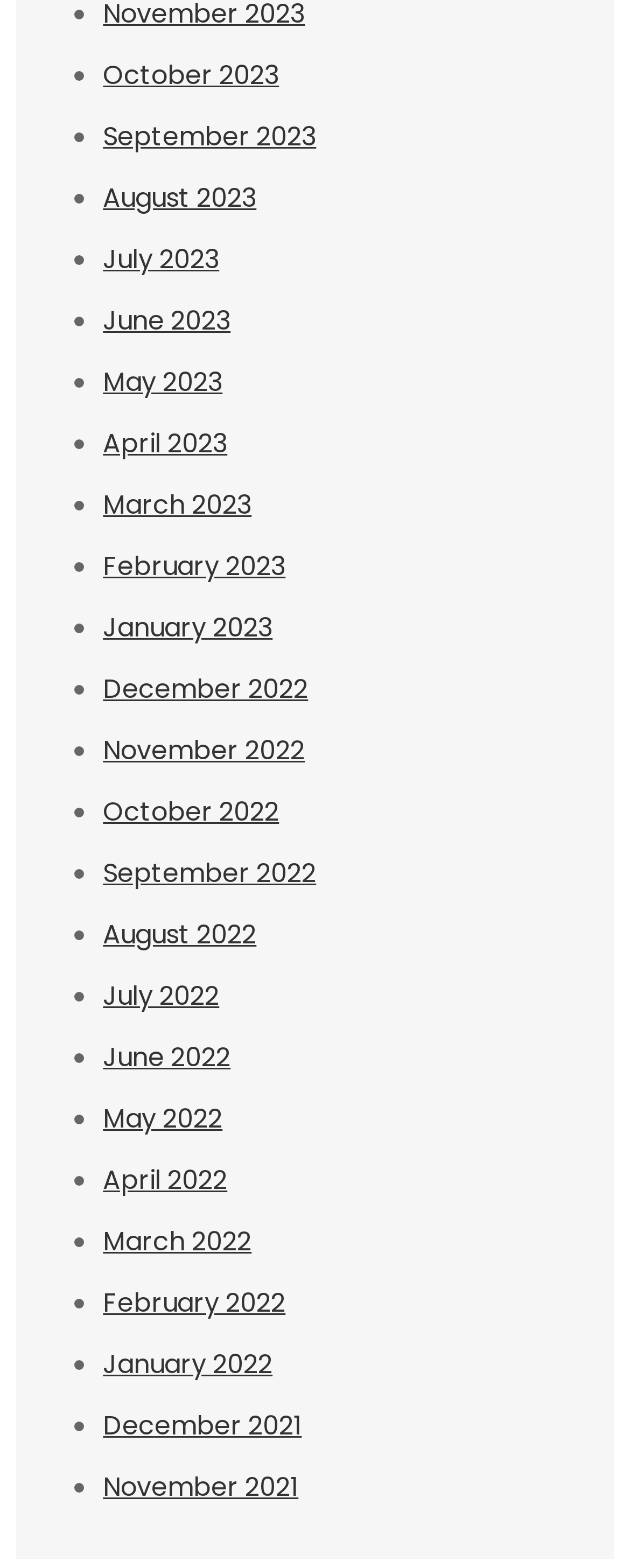Highlight the bounding box coordinates of the element you need to click to perform the following instruction: "View January 2022."

[0.163, 0.859, 0.433, 0.882]